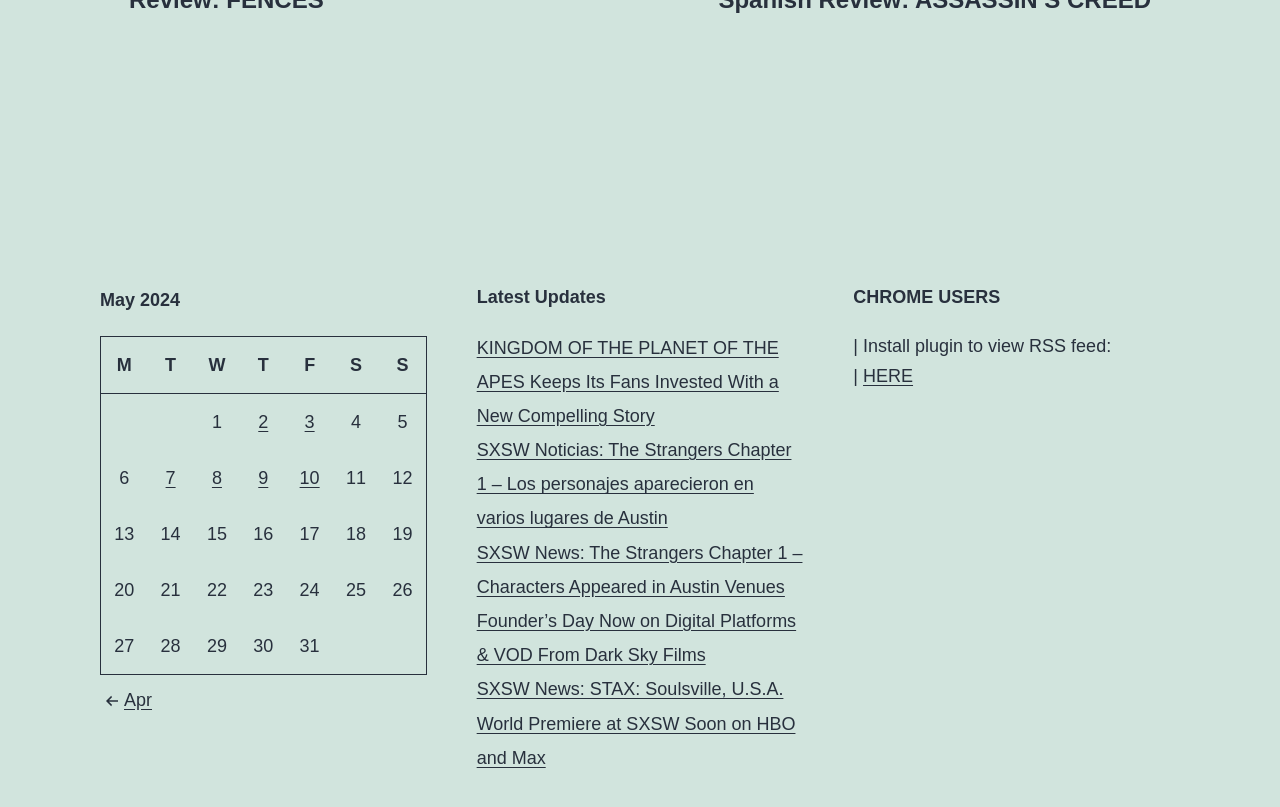Locate the bounding box coordinates of the segment that needs to be clicked to meet this instruction: "View posts published on May 2, 2024".

[0.202, 0.51, 0.21, 0.535]